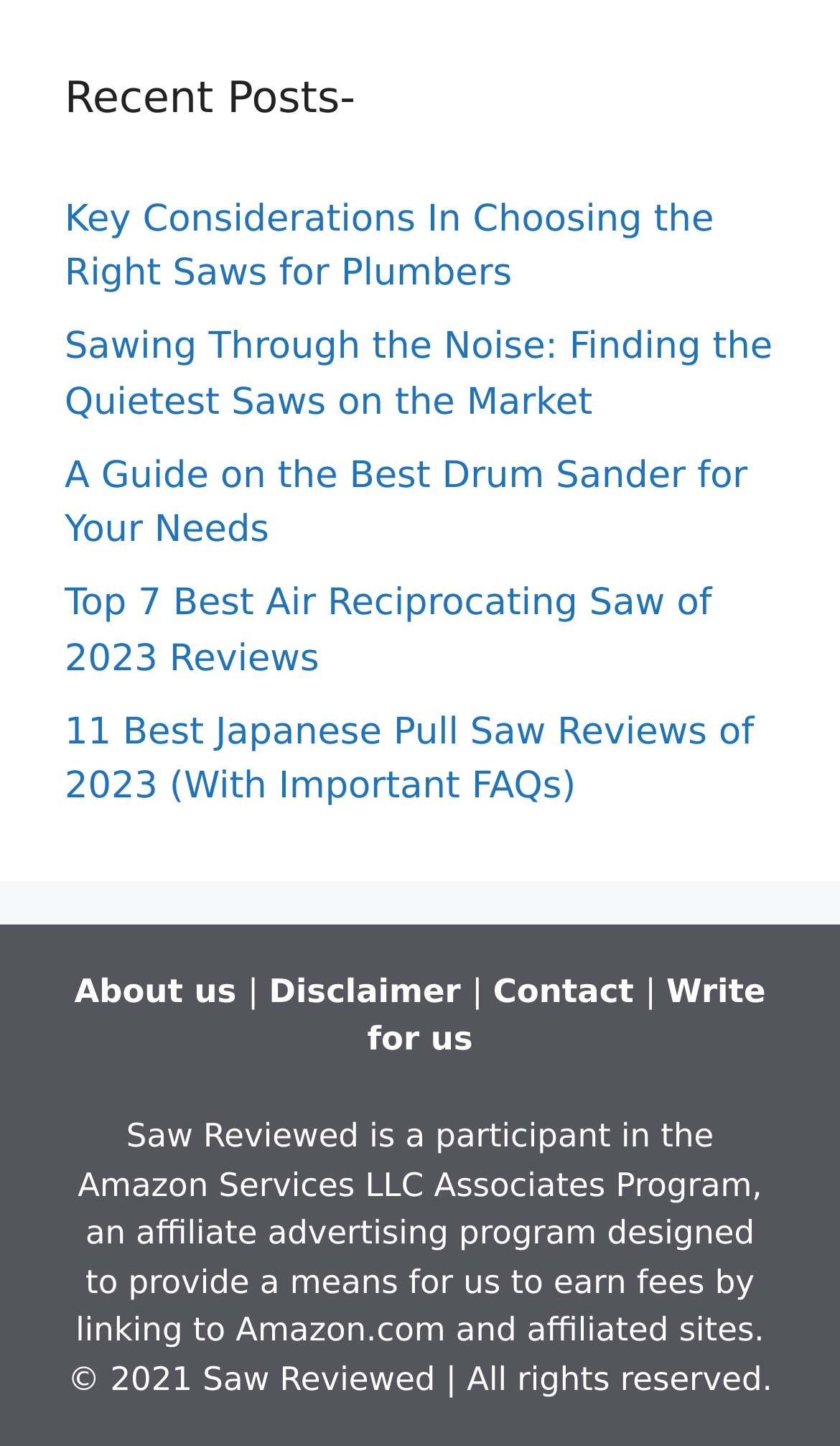Locate the bounding box coordinates for the element described below: "About us". The coordinates must be four float values between 0 and 1, formatted as [left, top, right, bottom].

[0.088, 0.672, 0.295, 0.699]